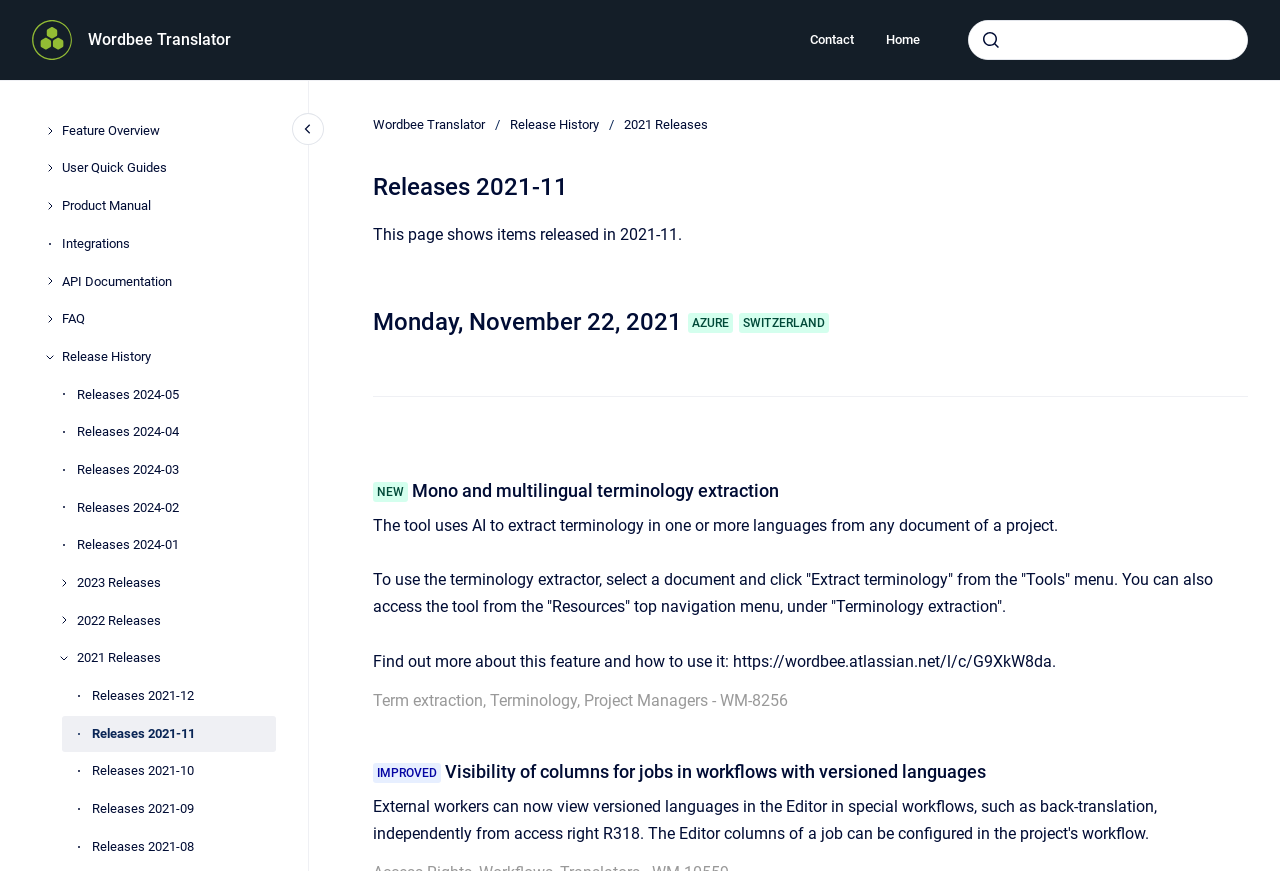Kindly determine the bounding box coordinates of the area that needs to be clicked to fulfill this instruction: "view releases 2021-12".

[0.071, 0.779, 0.216, 0.82]